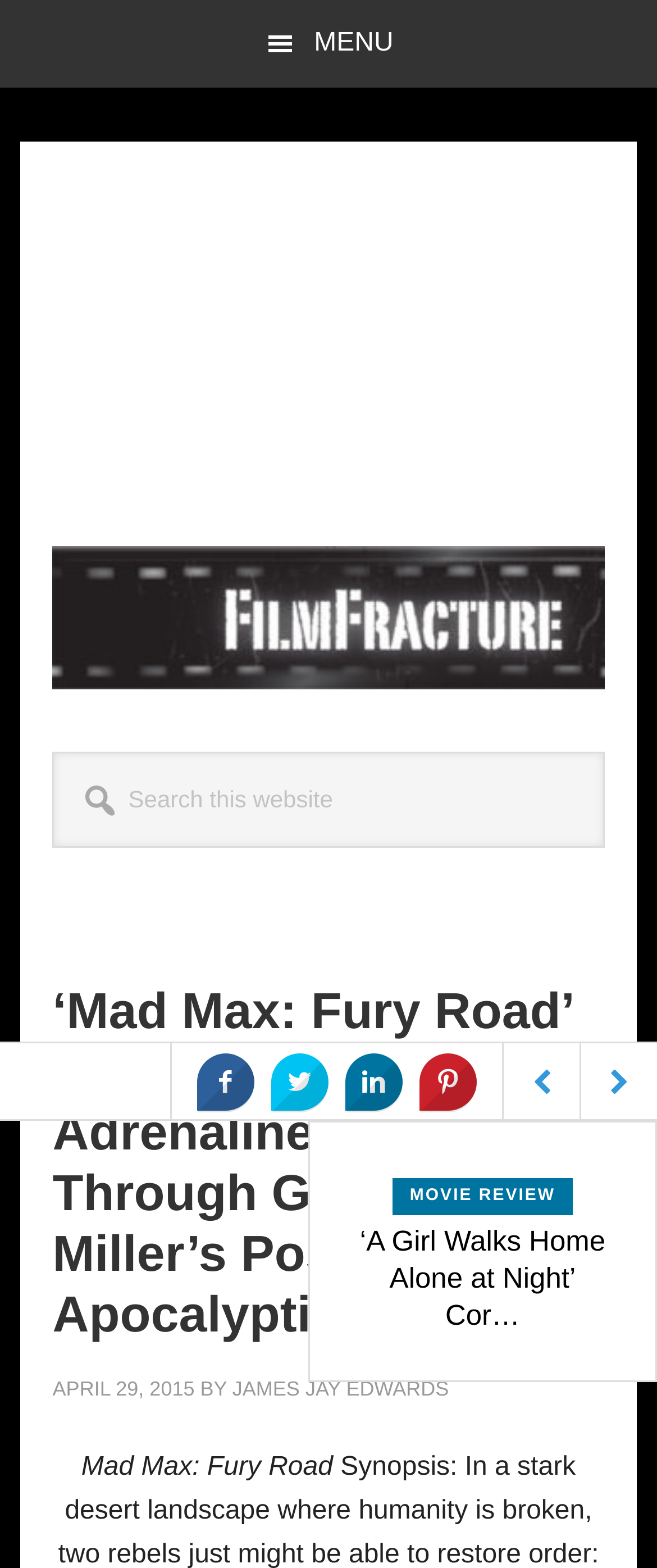Locate the bounding box coordinates of the segment that needs to be clicked to meet this instruction: "Visit the author's page".

[0.354, 0.878, 0.683, 0.893]